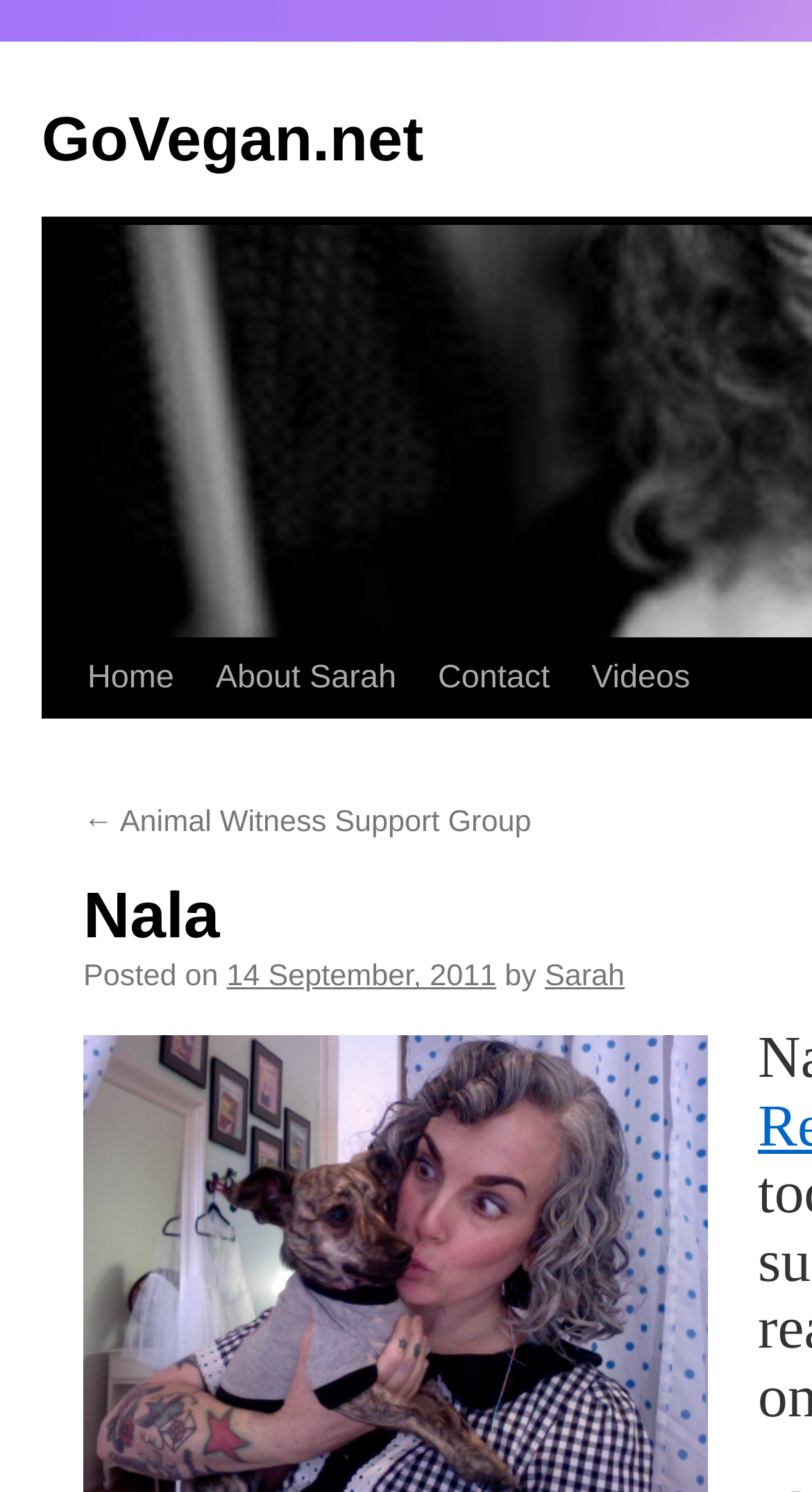Look at the image and give a detailed response to the following question: How many links are there in the sidebar?

I counted the number of links in the sidebar, which are '← Animal Witness Support Group' and a link to the post, so there are 2 links in the sidebar.